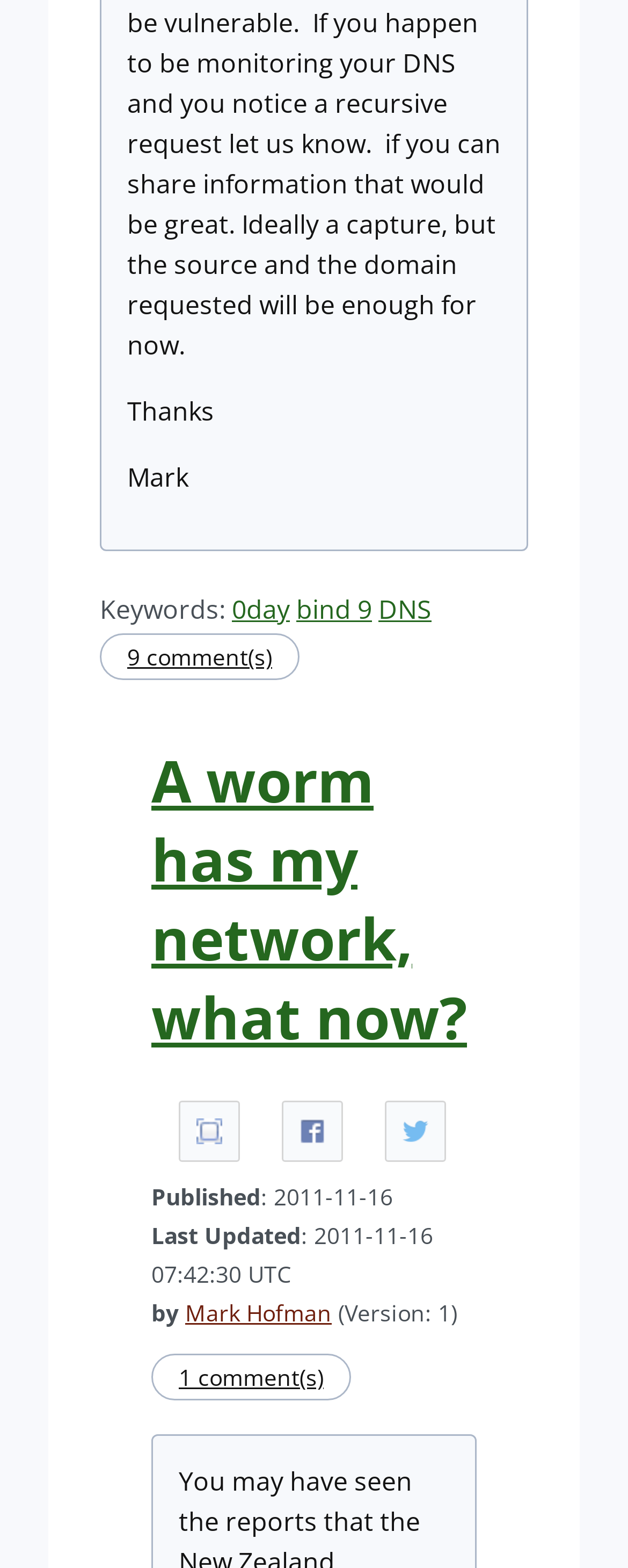Identify the bounding box coordinates of the region that needs to be clicked to carry out this instruction: "View the full screen". Provide these coordinates as four float numbers ranging from 0 to 1, i.e., [left, top, right, bottom].

[0.285, 0.702, 0.382, 0.741]